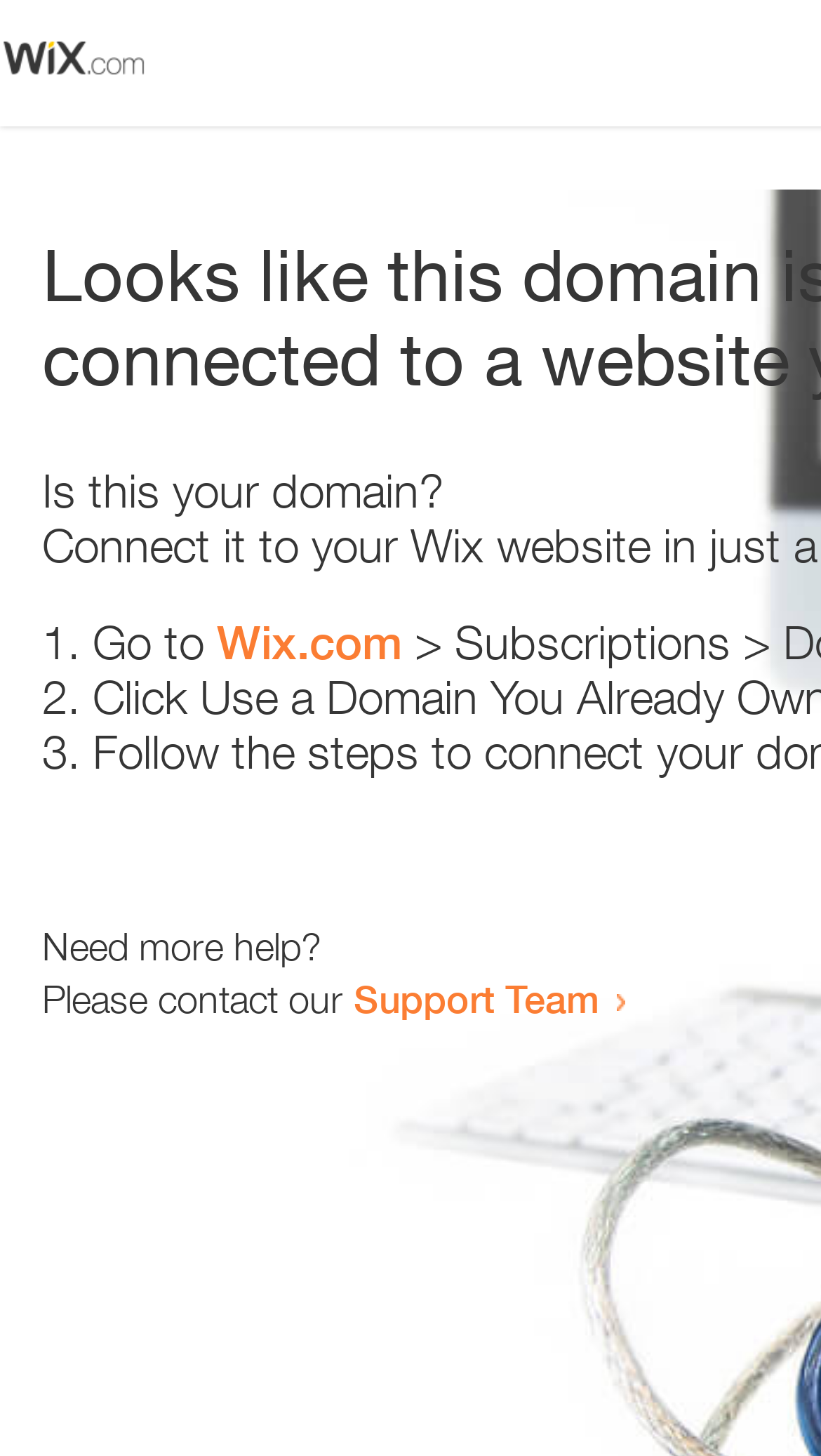Based on the image, please elaborate on the answer to the following question:
What is the first step to take?

The question is asking about the first step to take based on the list of instructions provided. The first step is to 'Go to Wix.com' as indicated by the text and link.